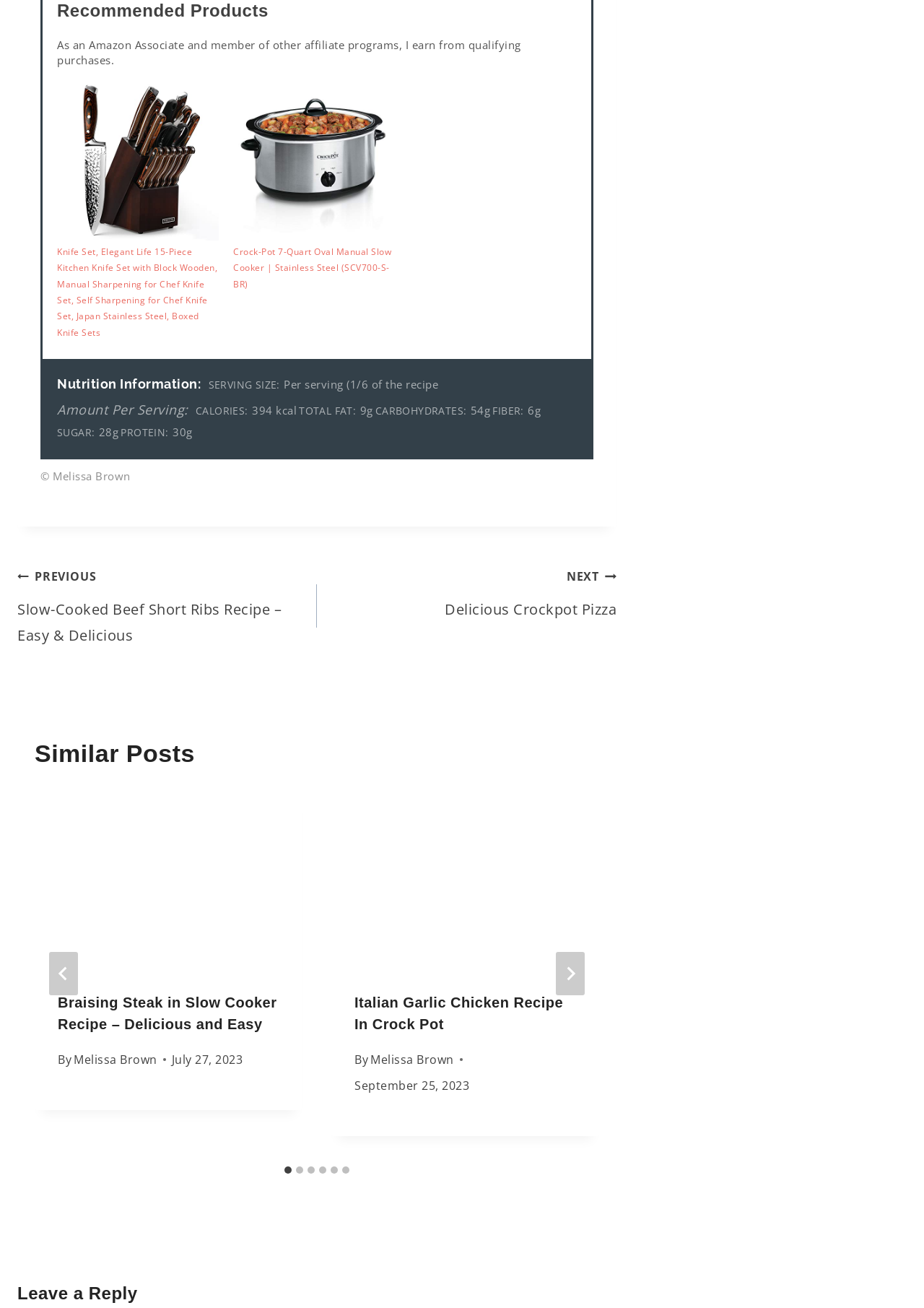Based on the image, please elaborate on the answer to the following question:
How many calories are in the recipe?

I looked at the 'Nutrition Information' section and found the 'CALORIES' label, which is followed by the text '394 kcal'. This indicates that the recipe contains 394 kcal of calories.